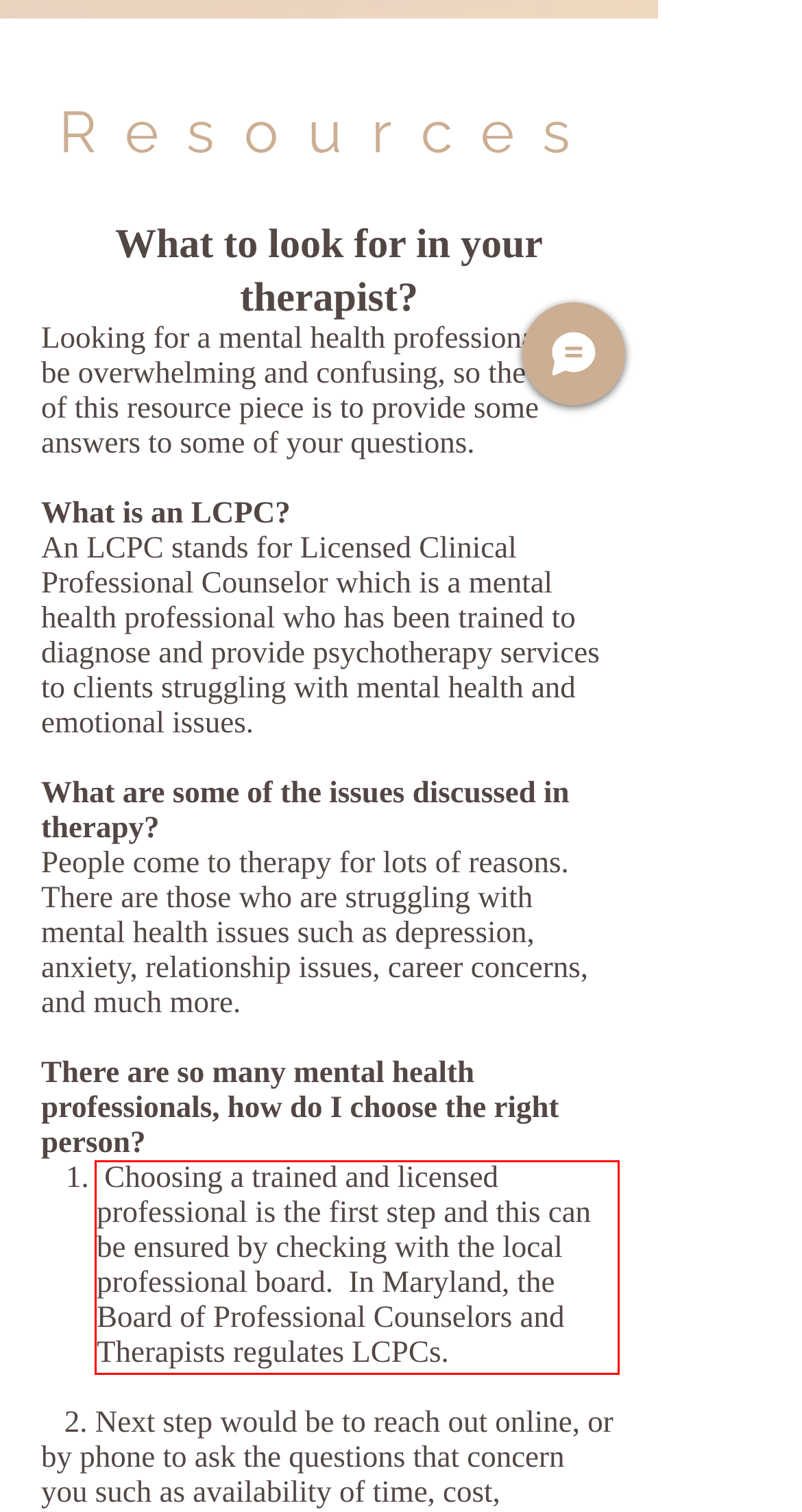Examine the webpage screenshot, find the red bounding box, and extract the text content within this marked area.

Choosing a trained and licensed professional is the first step and this can be ensured by checking with the local professional board. In Maryland, the Board of Professional Counselors and Therapists regulates LCPCs.